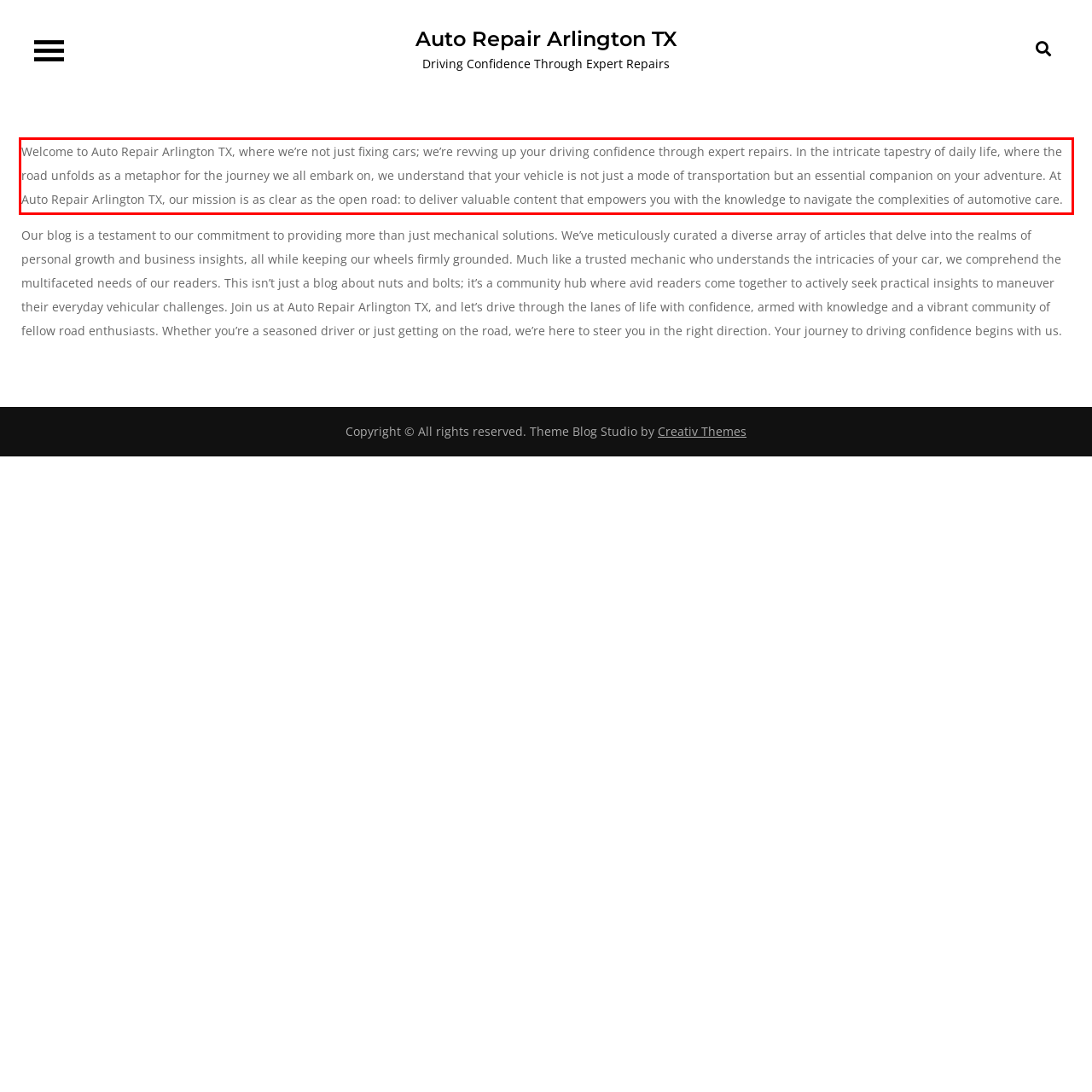You have a screenshot with a red rectangle around a UI element. Recognize and extract the text within this red bounding box using OCR.

Welcome to Auto Repair Arlington TX, where we’re not just fixing cars; we’re revving up your driving confidence through expert repairs. In the intricate tapestry of daily life, where the road unfolds as a metaphor for the journey we all embark on, we understand that your vehicle is not just a mode of transportation but an essential companion on your adventure. At Auto Repair Arlington TX, our mission is as clear as the open road: to deliver valuable content that empowers you with the knowledge to navigate the complexities of automotive care.